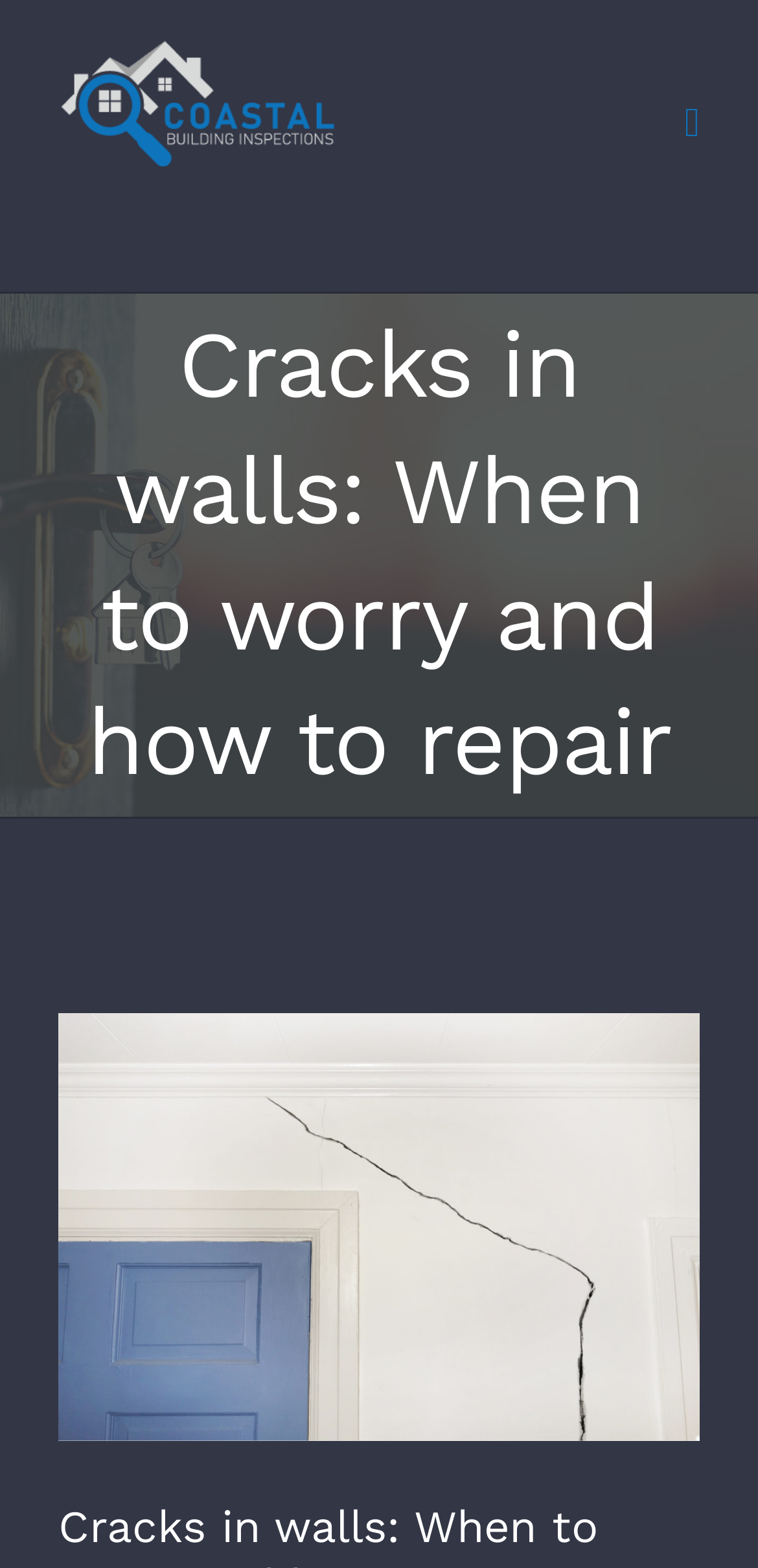What is the text above the image?
Using the information from the image, give a concise answer in one word or a short phrase.

View Larger Image